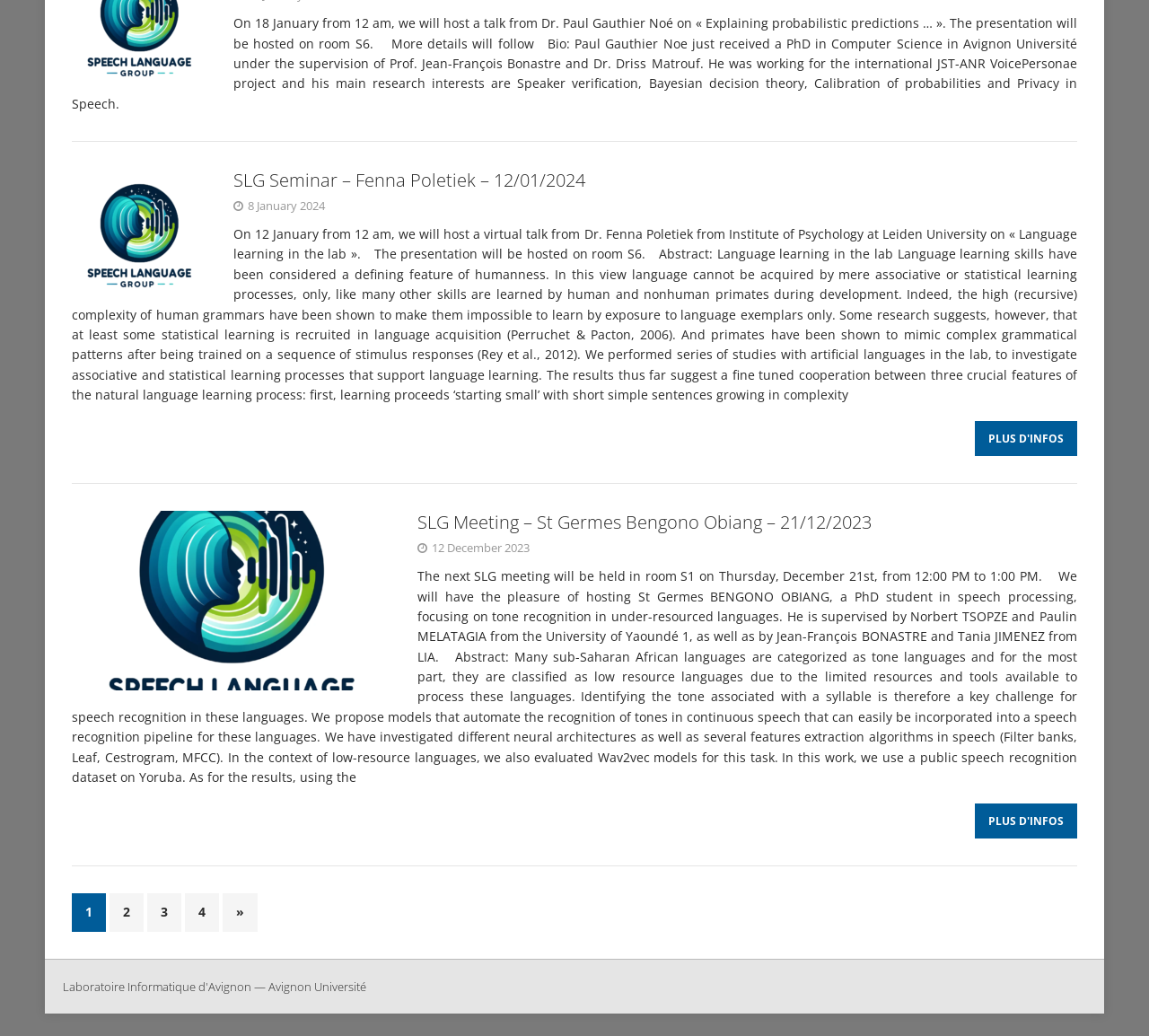What is the title of the seminar by St Germes Bengono Obiang?
Based on the screenshot, give a detailed explanation to answer the question.

I found the answer by reading the heading under the 'The next SLG meeting...' section, which mentions that the title of the seminar is 'SLG Meeting – St Germes Bengono Obiang – 21/12/2023'.